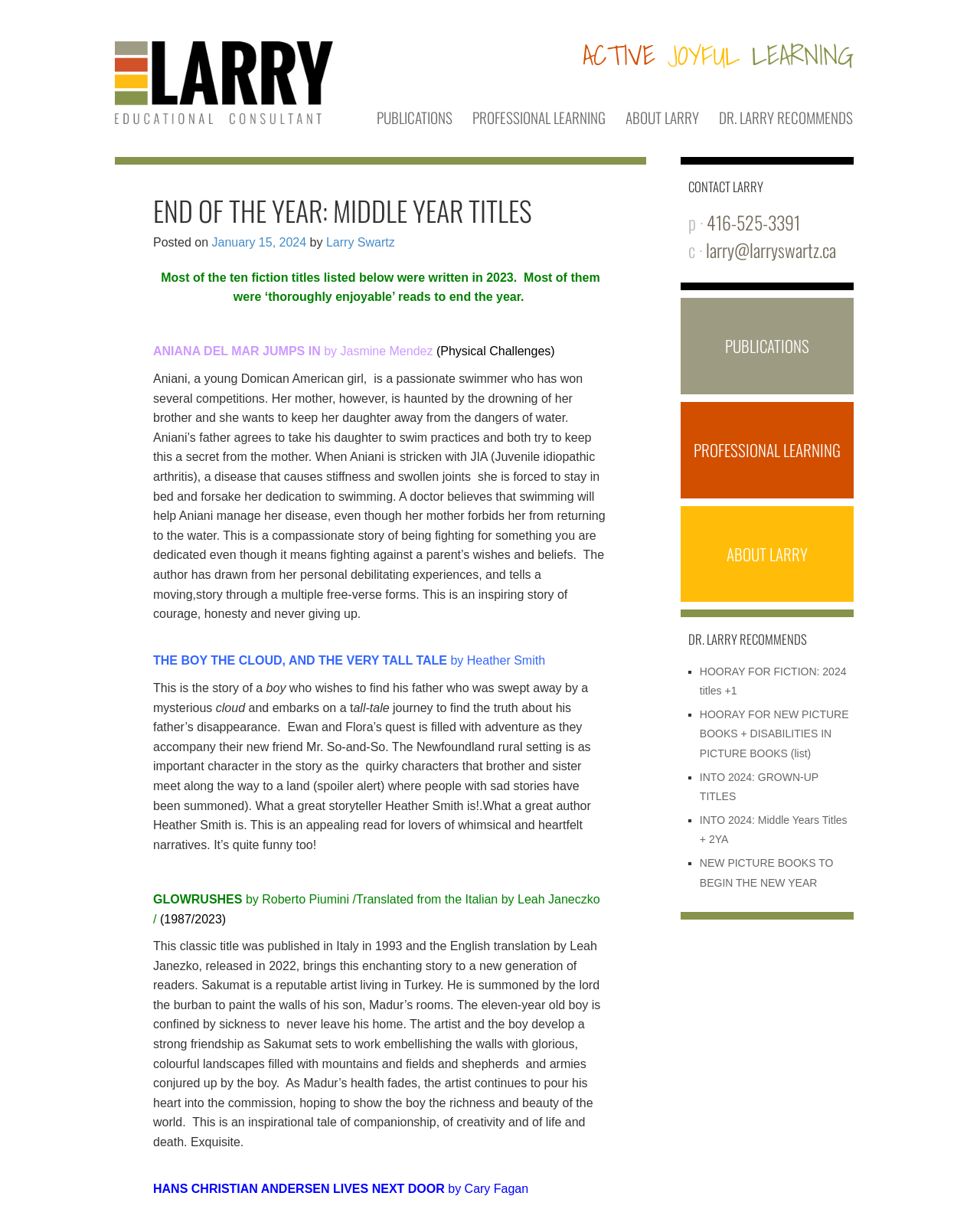Please locate the bounding box coordinates of the element that should be clicked to complete the given instruction: "Read the book description of 'ANIANA DEL MAR JUMPS IN'".

[0.156, 0.285, 0.566, 0.296]